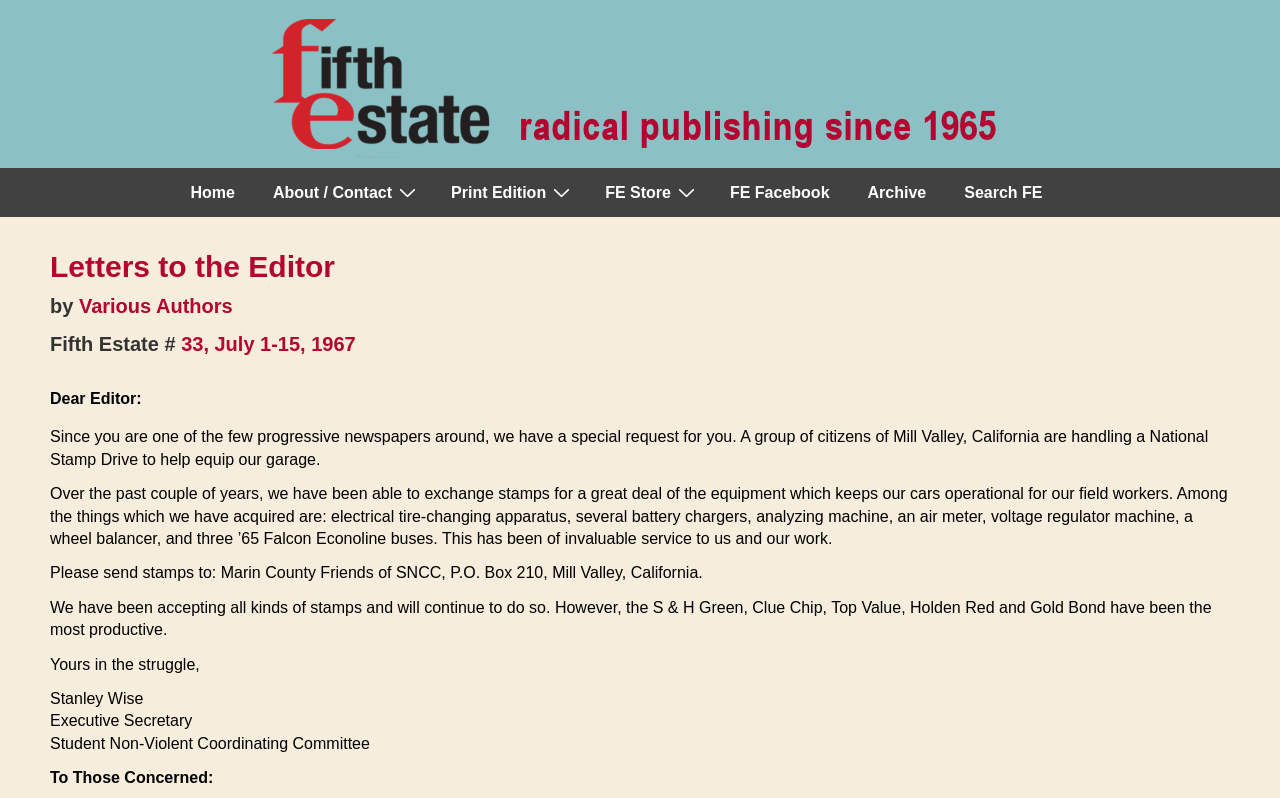Provide a thorough description of the webpage's content and layout.

The webpage is an archived issue of the Fifth Estate Magazine, specifically Issue 33 from July 1-15, 1967. At the top, there is a header section with a Fifth Estate logo, which includes the magazine's initials in red and the tagline "Radical publishing since 1965" in red, all set against a blue background. Below the header, there is a main navigation menu with links to various sections, including "Home", "About / Contact", "Print Edition", "FE Store", "FE Facebook", "Archive", "Search FE", and an unknown link.

The main content of the page is a "Letters to the Editor" section, which features a series of letters from various authors. The first letter is from Stanley Wise, Executive Secretary of the Student Non-Violent Coordinating Committee, and it discusses a national stamp drive to help equip a garage. The letter is divided into several paragraphs, with the author explaining the purpose of the drive and the types of stamps that are most productive.

There are a total of 7 links in the navigation menu, and 5 headings on the page, including the title "Letters to the Editor" and the issue number and date "Fifth Estate # 33, July 1-15, 1967". The page also features 4 images, including the Fifth Estate logo and three unknown images. The layout of the page is organized, with clear headings and concise text, making it easy to read and navigate.